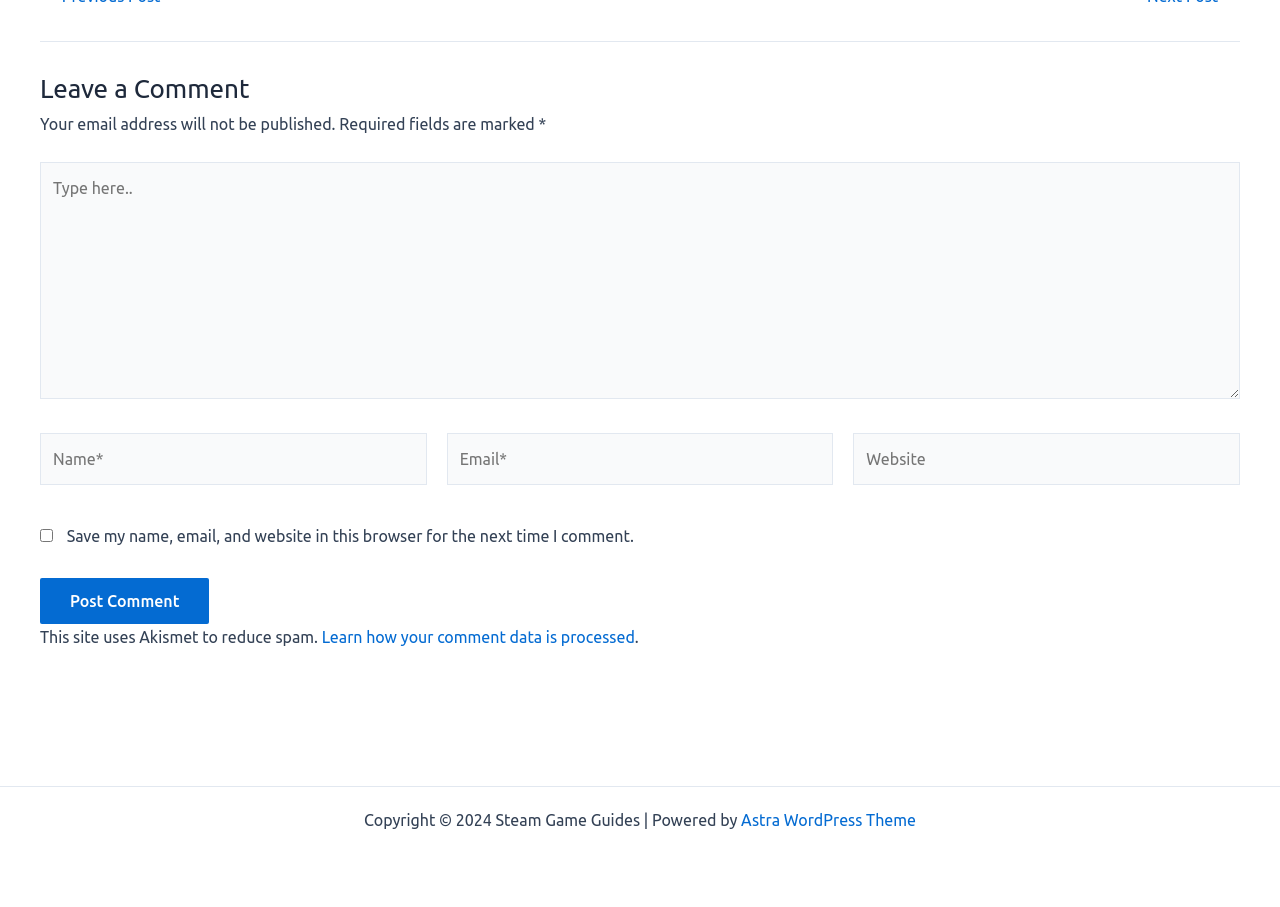Using the format (top-left x, top-left y, bottom-right x, bottom-right y), provide the bounding box coordinates for the described UI element. All values should be floating point numbers between 0 and 1: parent_node: Email* name="email" placeholder="Email*"

[0.349, 0.477, 0.651, 0.535]